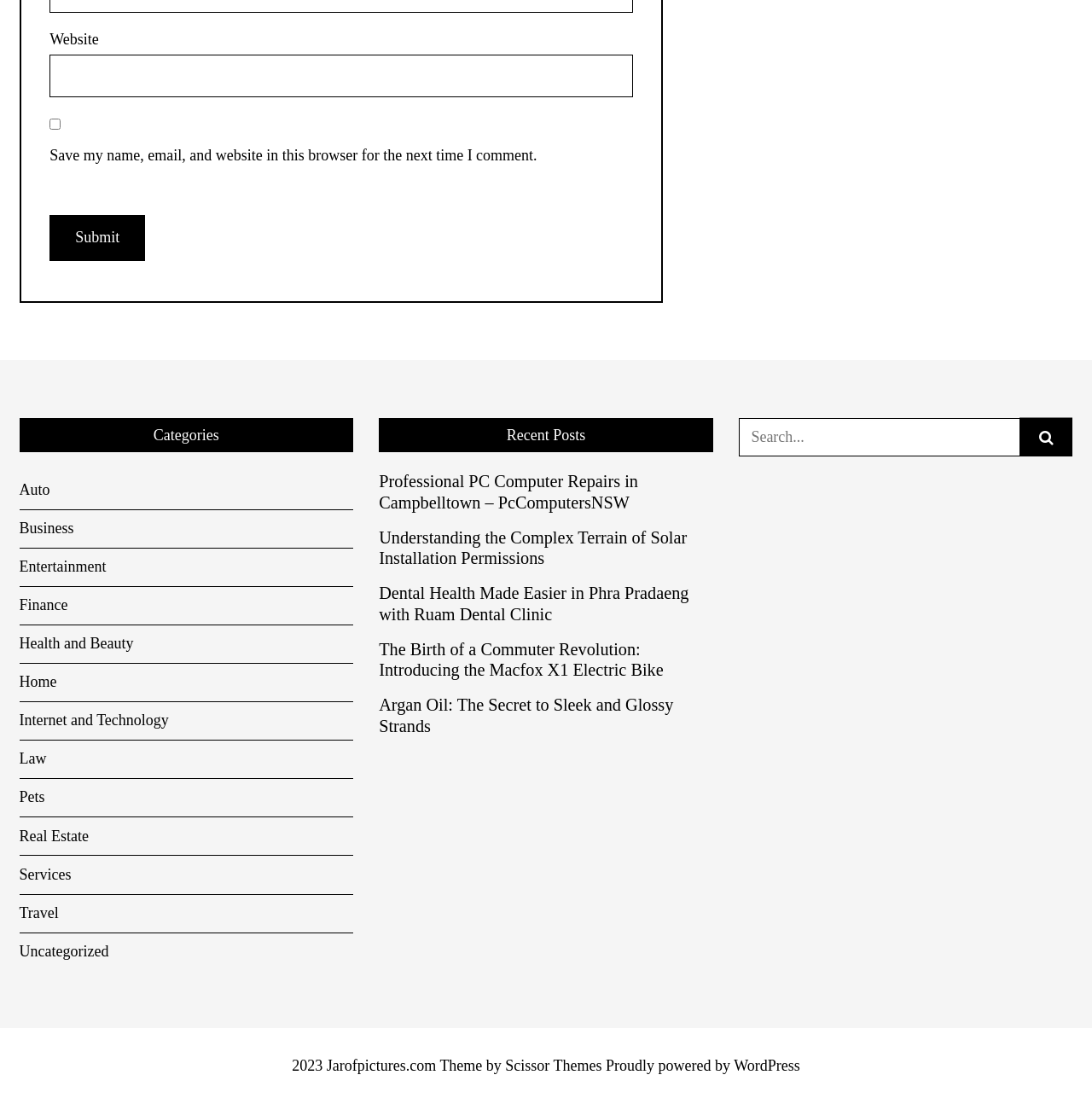Identify the bounding box coordinates of the element to click to follow this instruction: 'Submit'. Ensure the coordinates are four float values between 0 and 1, provided as [left, top, right, bottom].

[0.046, 0.195, 0.133, 0.236]